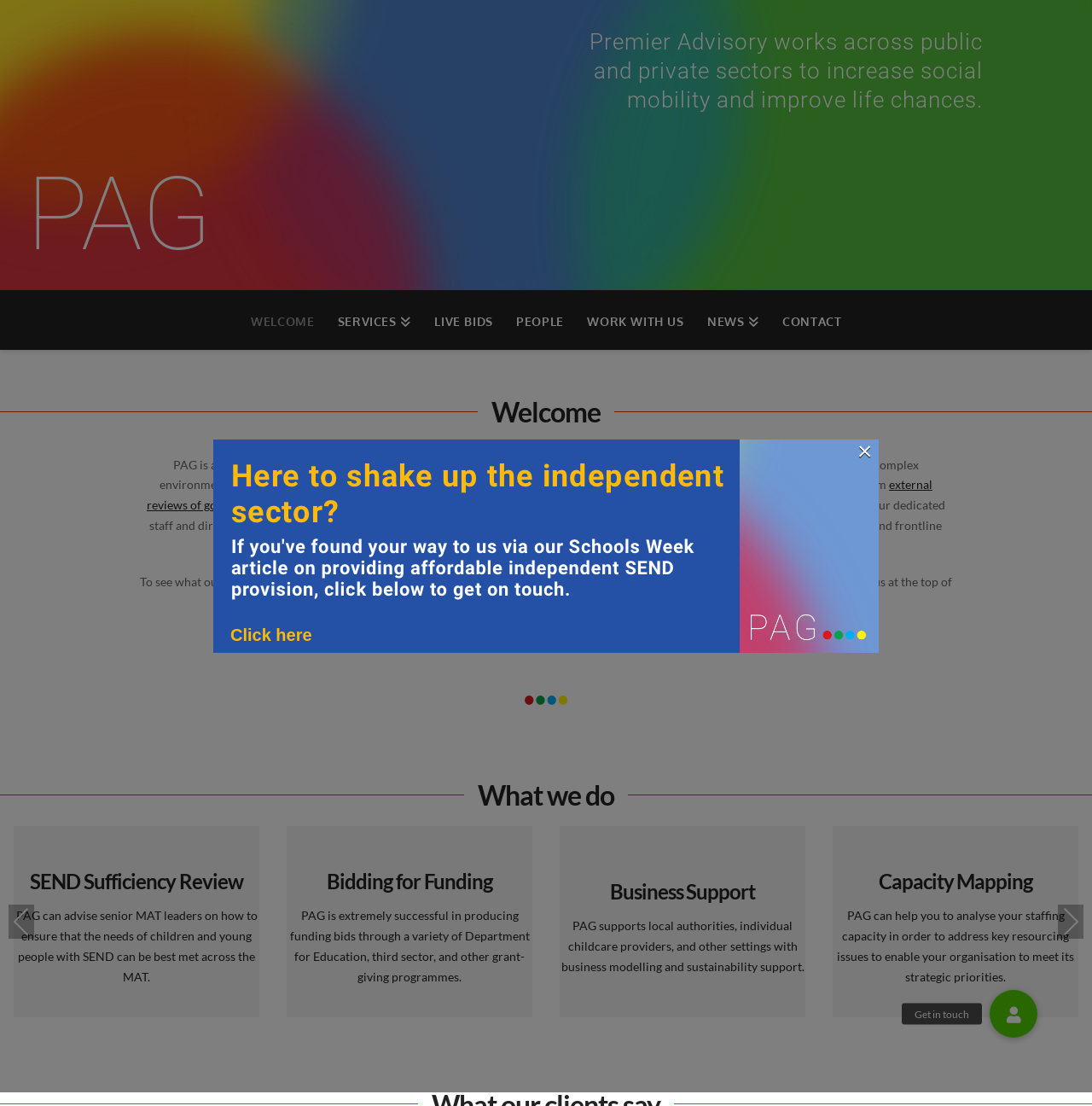Using the details from the image, please elaborate on the following question: What is the navigation purpose of the 'Previous' and 'Next' buttons?

The 'Previous' and 'Next' buttons are located at the bottom of the webpage and are likely used for navigation purposes, allowing users to move through multiple pages of content or services offered by Premier Advisory Group.